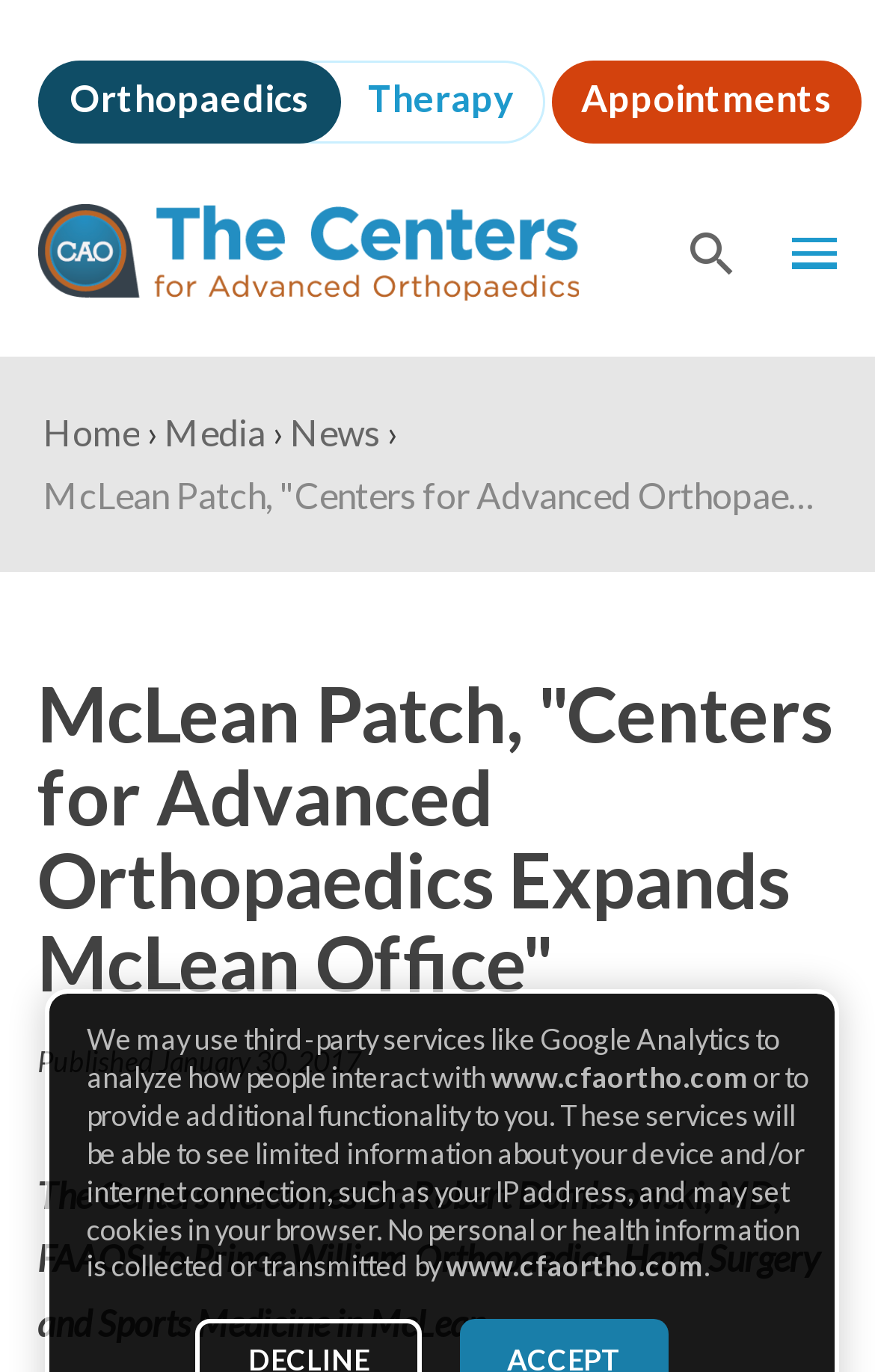Generate a comprehensive description of the webpage.

The webpage appears to be an article page from McLean Patch, featuring a news article titled "Centers for Advanced Orthopaedics Expands McLean Office". At the top, there is a link to "The Centers for Advanced Orthopaedics" and two buttons, "SHOW SEARCH FORM" and "MENU", which are positioned on the right side. Below these elements, there are three links: "Orthopaedics", "Therapy", and "Appointments", which are aligned horizontally.

Underneath these links, there is a section with a heading "You are here:" followed by three links: "Home", "Media", and "News". The main article content starts with a heading that repeats the title of the article, followed by a publication date "January 30, 2017". The article text is a single paragraph that announces the expansion of the Centers for Advanced Orthopaedics and the addition of Dr. Robert Dombrowski to their team.

At the bottom of the page, there are three blocks of text that appear to be related to the website's privacy policy, discussing the use of third-party services like Google Analytics and the collection of limited device and internet connection information. A link to the website "www.cfaortho.com" is also provided.